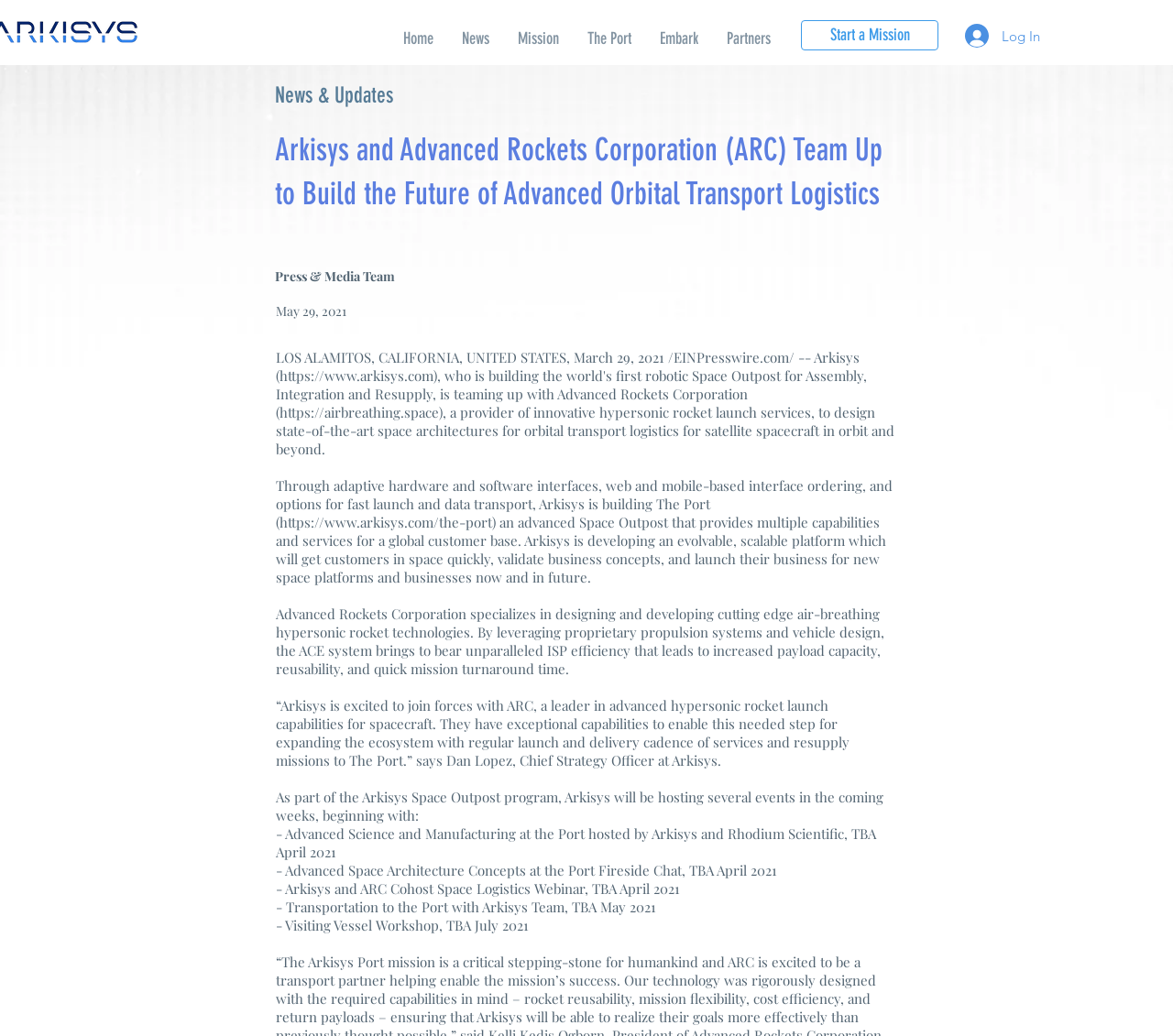Using the element description The Port, predict the bounding box coordinates for the UI element. Provide the coordinates in (top-left x, top-left y, bottom-right x, bottom-right y) format with values ranging from 0 to 1.

[0.489, 0.018, 0.55, 0.057]